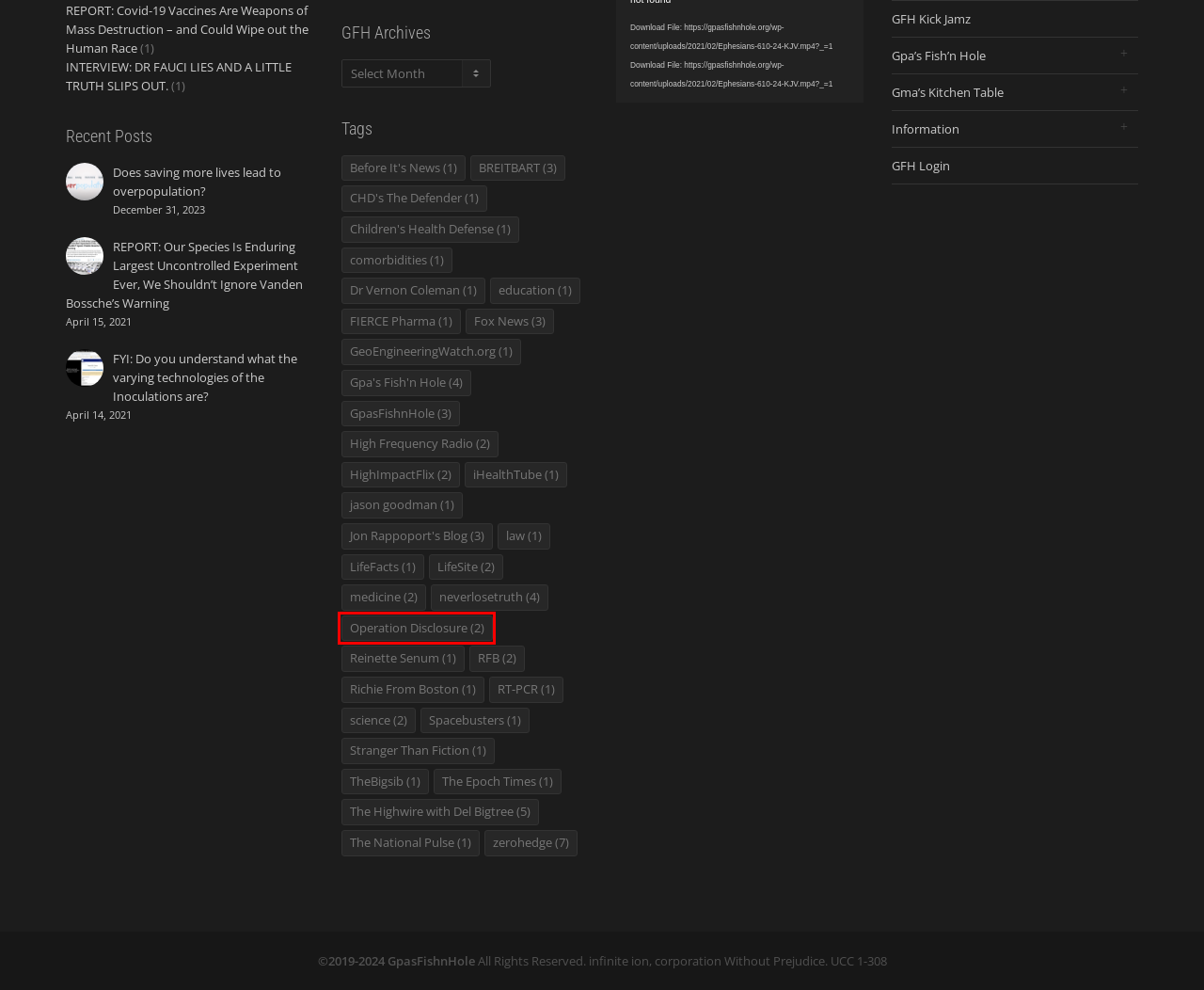Look at the screenshot of a webpage, where a red bounding box highlights an element. Select the best description that matches the new webpage after clicking the highlighted element. Here are the candidates:
A. The National Pulse – Gpa's Fish'n Hole
B. Fox News – Gpa's Fish'n Hole
C. Does saving more lives lead to overpopulation? – Gpa's Fish'n Hole
D. GpasFishnHole – Gpa's Fish'n Hole
E. Operation Disclosure – Gpa's Fish'n Hole
F. comorbidities – Gpa's Fish'n Hole
G. GeoEngineeringWatch.org – Gpa's Fish'n Hole
H. Before It’s News – Gpa's Fish'n Hole

E